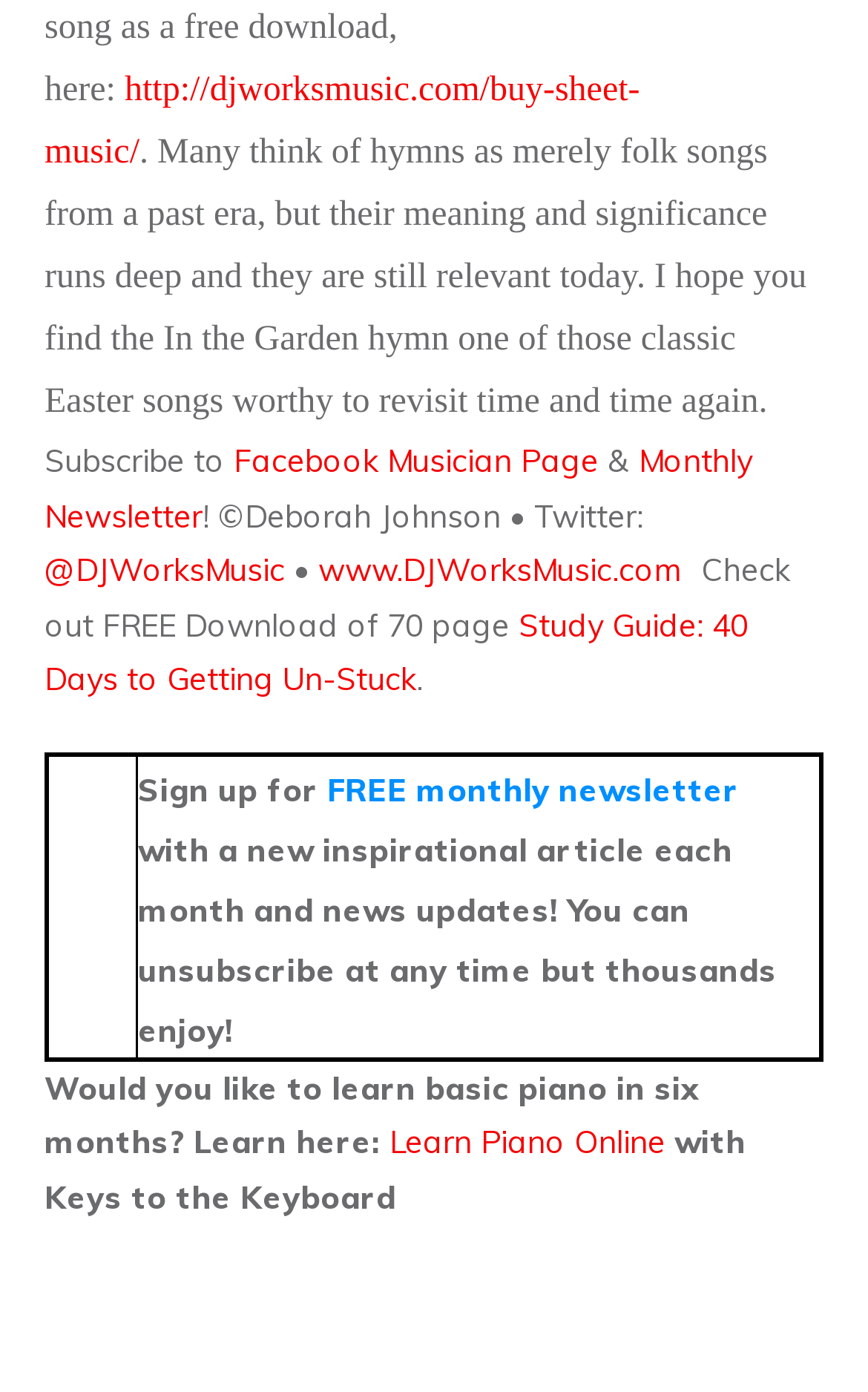Please specify the bounding box coordinates of the area that should be clicked to accomplish the following instruction: "Learn Piano Online". The coordinates should consist of four float numbers between 0 and 1, i.e., [left, top, right, bottom].

[0.449, 0.806, 0.767, 0.835]